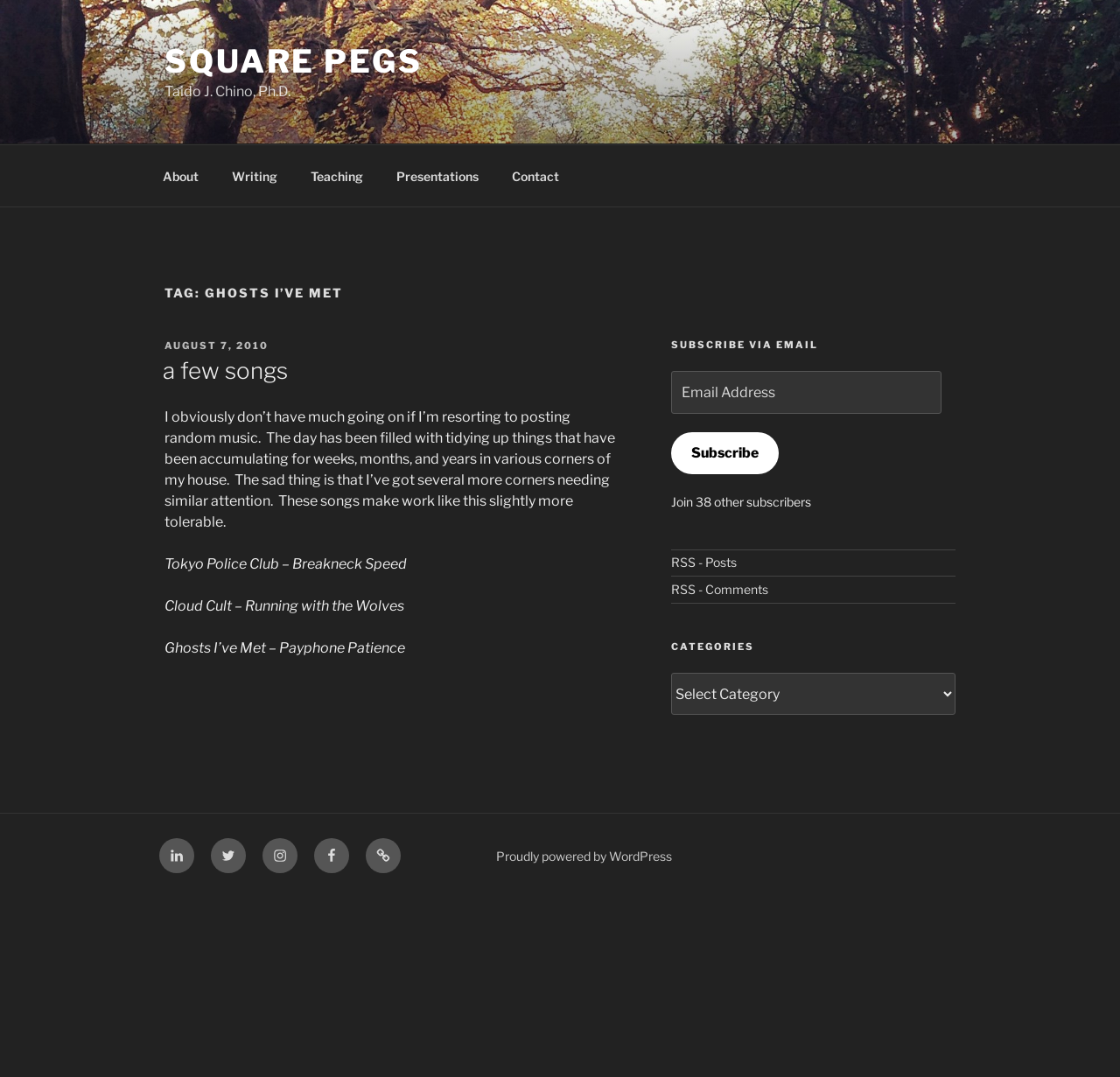Provide a single word or phrase to answer the given question: 
How many songs are mentioned in the article?

3